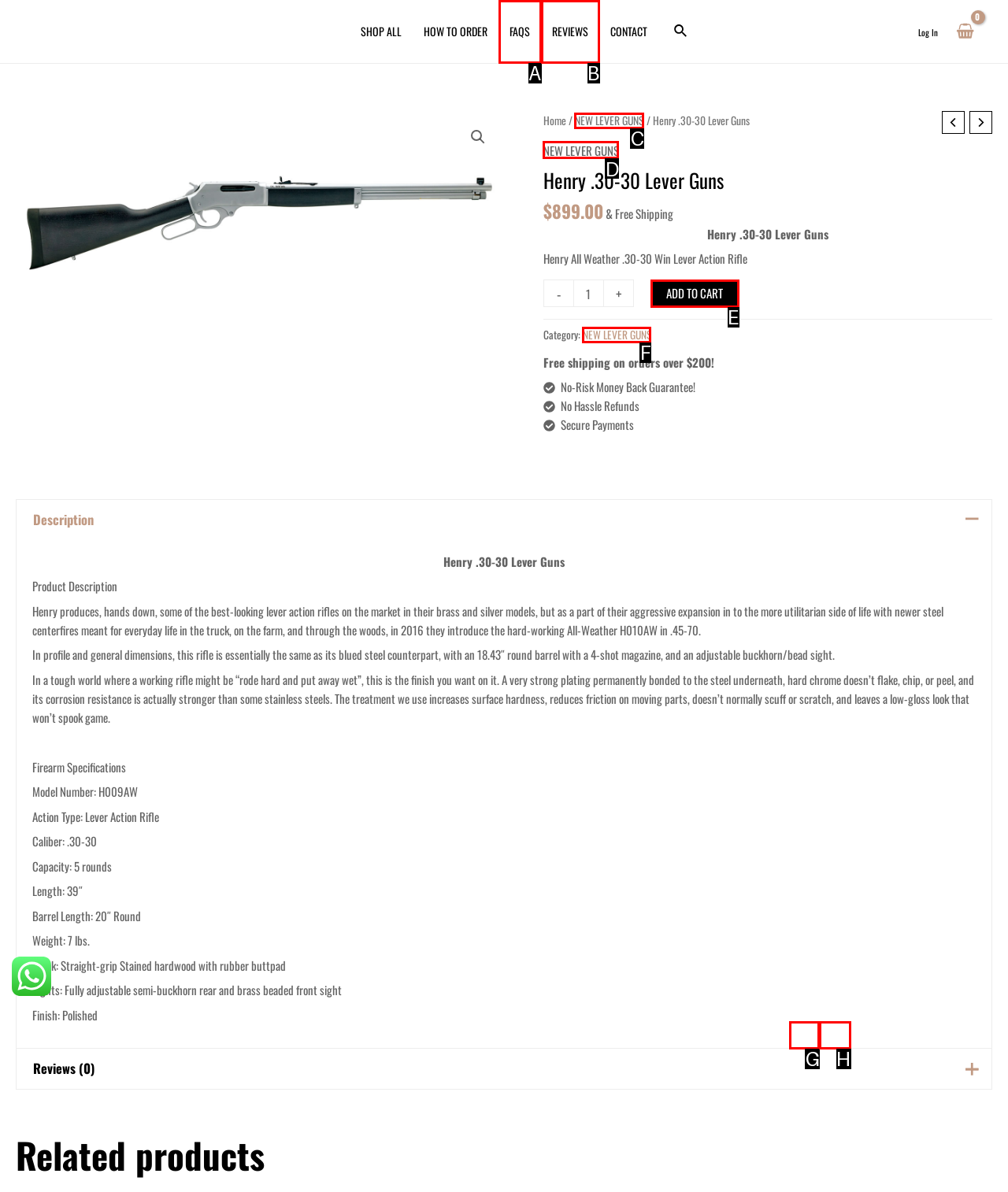Choose the option that matches the following description: -
Reply with the letter of the selected option directly.

G